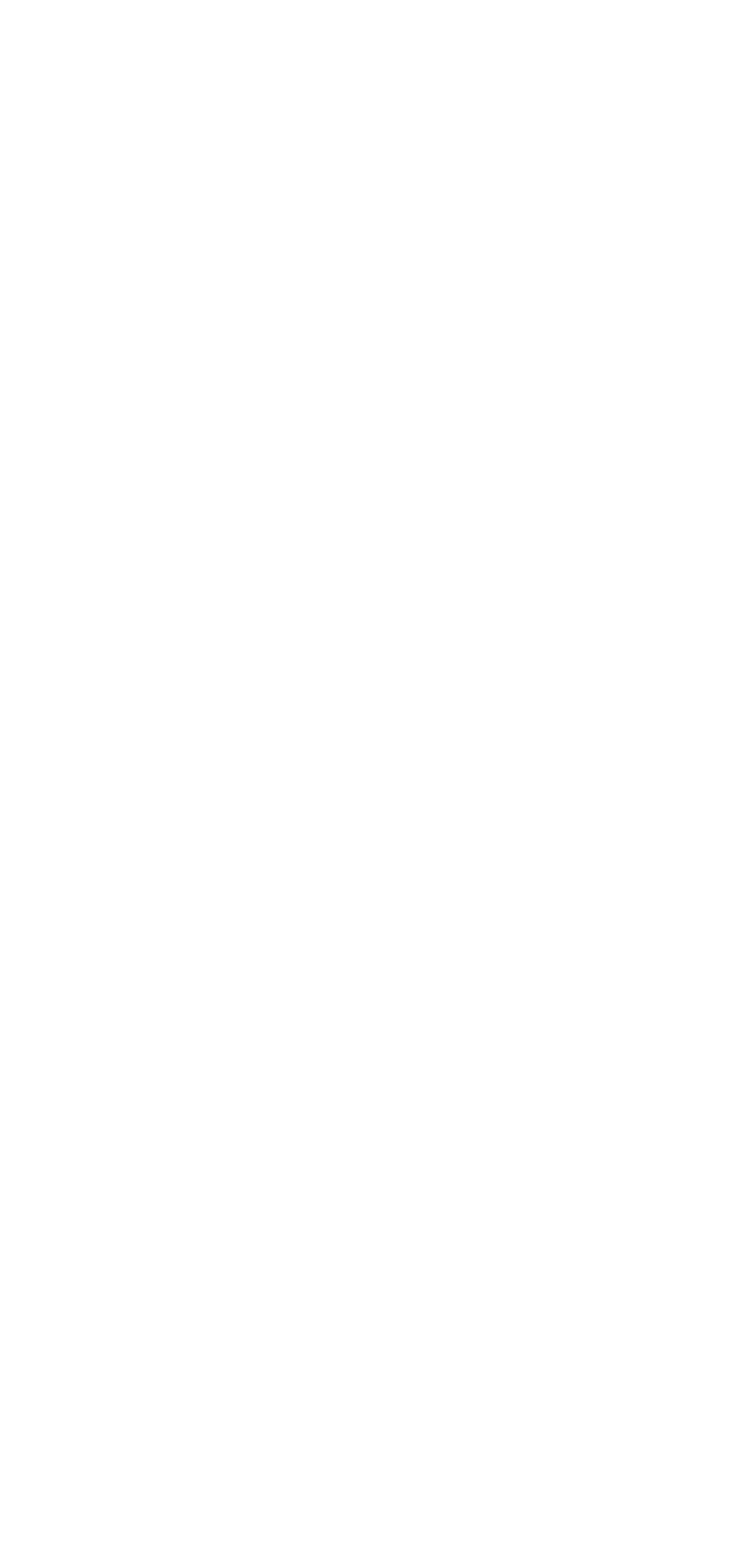Please analyze the image and provide a thorough answer to the question:
What is the email address of AOF's sales team?

The webpage has a section with contact information, including an email address for the sales team. The email address is sales@ardentfurniture.com, which can be used to contact the sales team at AOF.